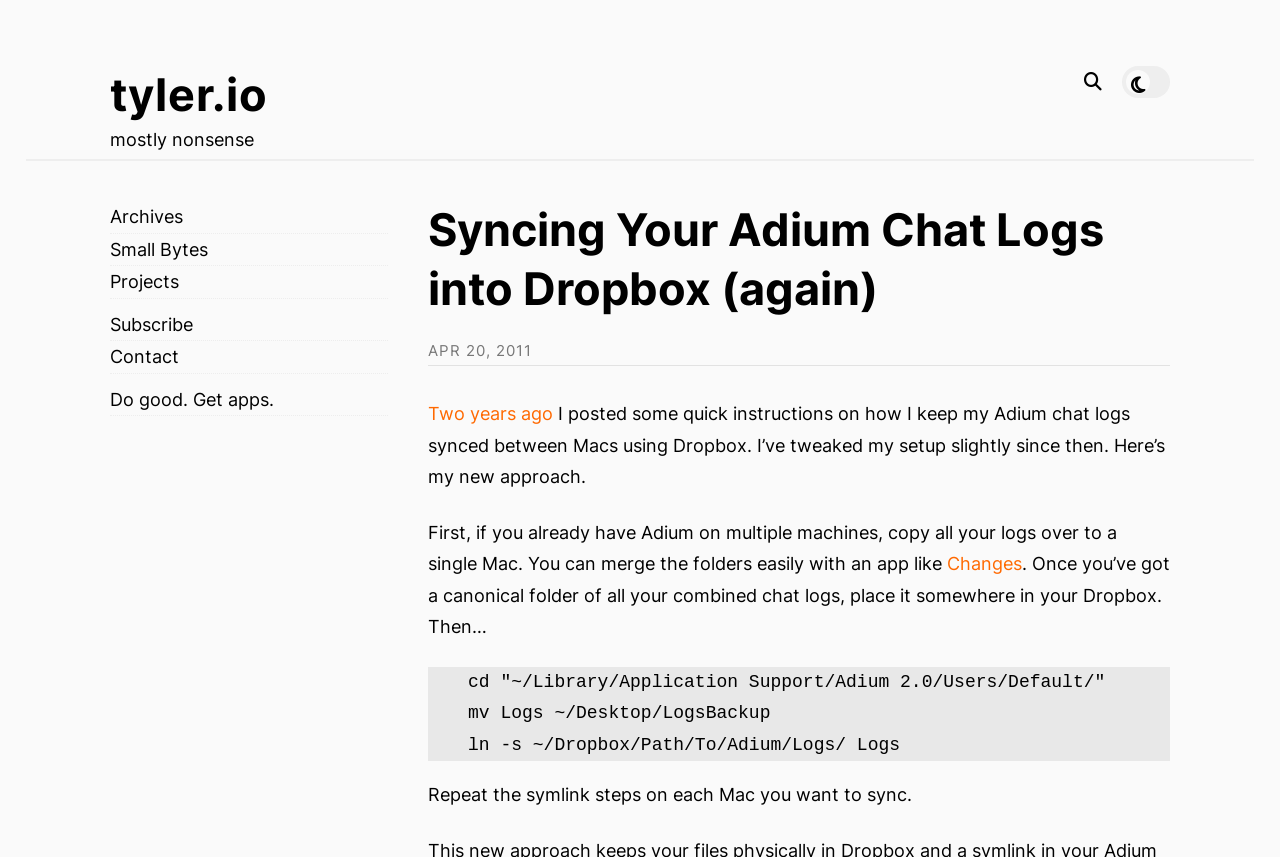Where should the canonical folder of chat logs be placed?
Analyze the image and deliver a detailed answer to the question.

The author instructs to place the canonical folder of all combined chat logs somewhere in the user's Dropbox.